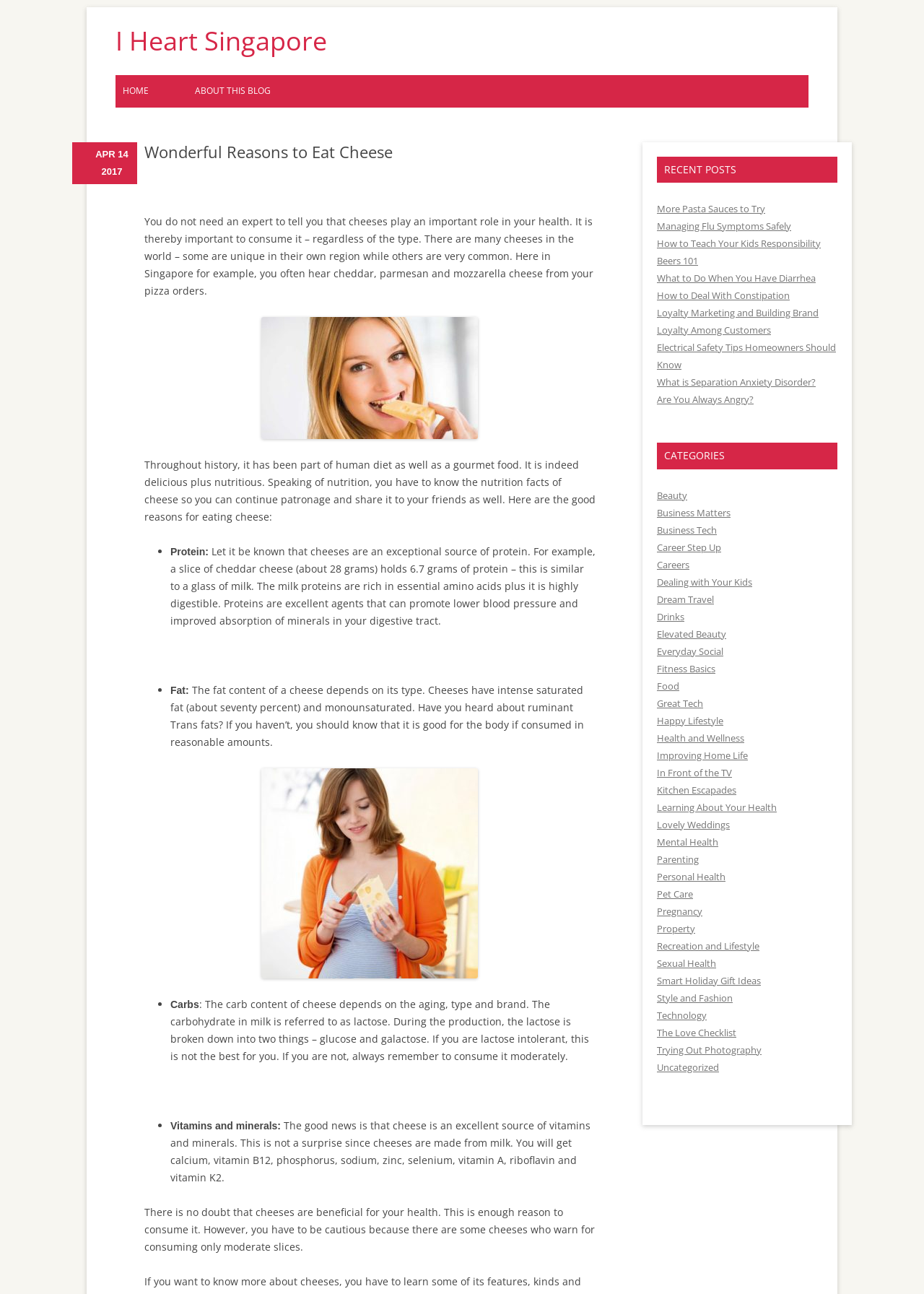Give a detailed account of the webpage, highlighting key information.

The webpage is titled "Wonderful Reasons to Eat Cheese" and is part of the "I Heart Singapore" blog. At the top, there is a heading with the blog's name, followed by a link to skip to the content. Below this, there are links to navigate to the home page, about this blog, and other sections.

The main content of the page is an article discussing the benefits of consuming cheese. The article starts with a brief introduction, explaining that cheese is an important part of a healthy diet. It then lists several reasons why cheese is good for you, including its high protein content, fat content, carbohydrate content, and richness in vitamins and minerals. Each of these points is elaborated on in a separate paragraph.

To the right of the main content, there is a section titled "Recent Posts" that lists several links to other articles on the blog. Below this, there is a section titled "Categories" that lists links to various categories of articles on the blog, such as beauty, business, careers, and food.

At the bottom of the page, there is a timestamp indicating when the article was published, which is April 14, 2017.